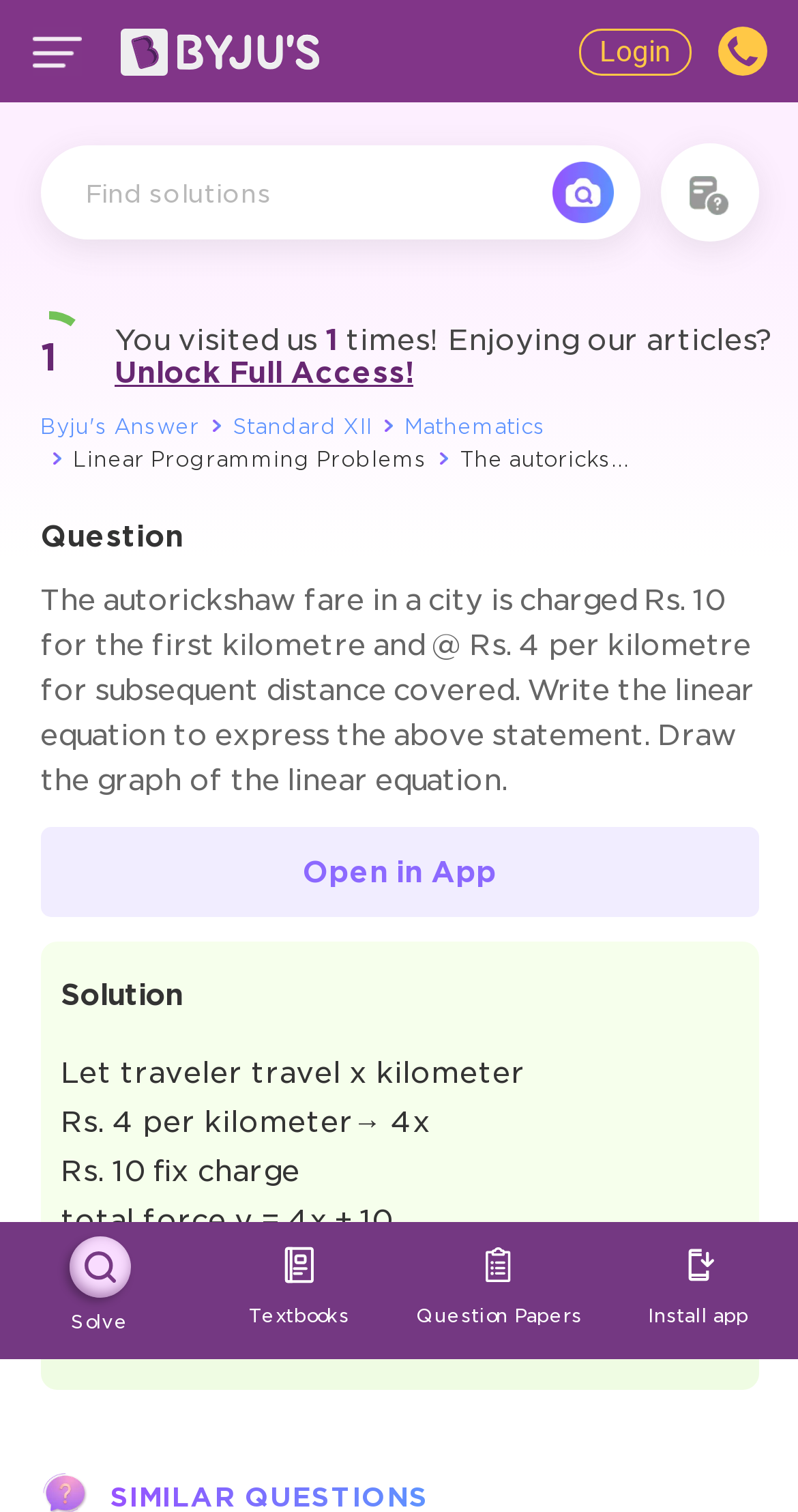Locate the bounding box of the UI element with the following description: "Login".

[0.726, 0.019, 0.867, 0.05]